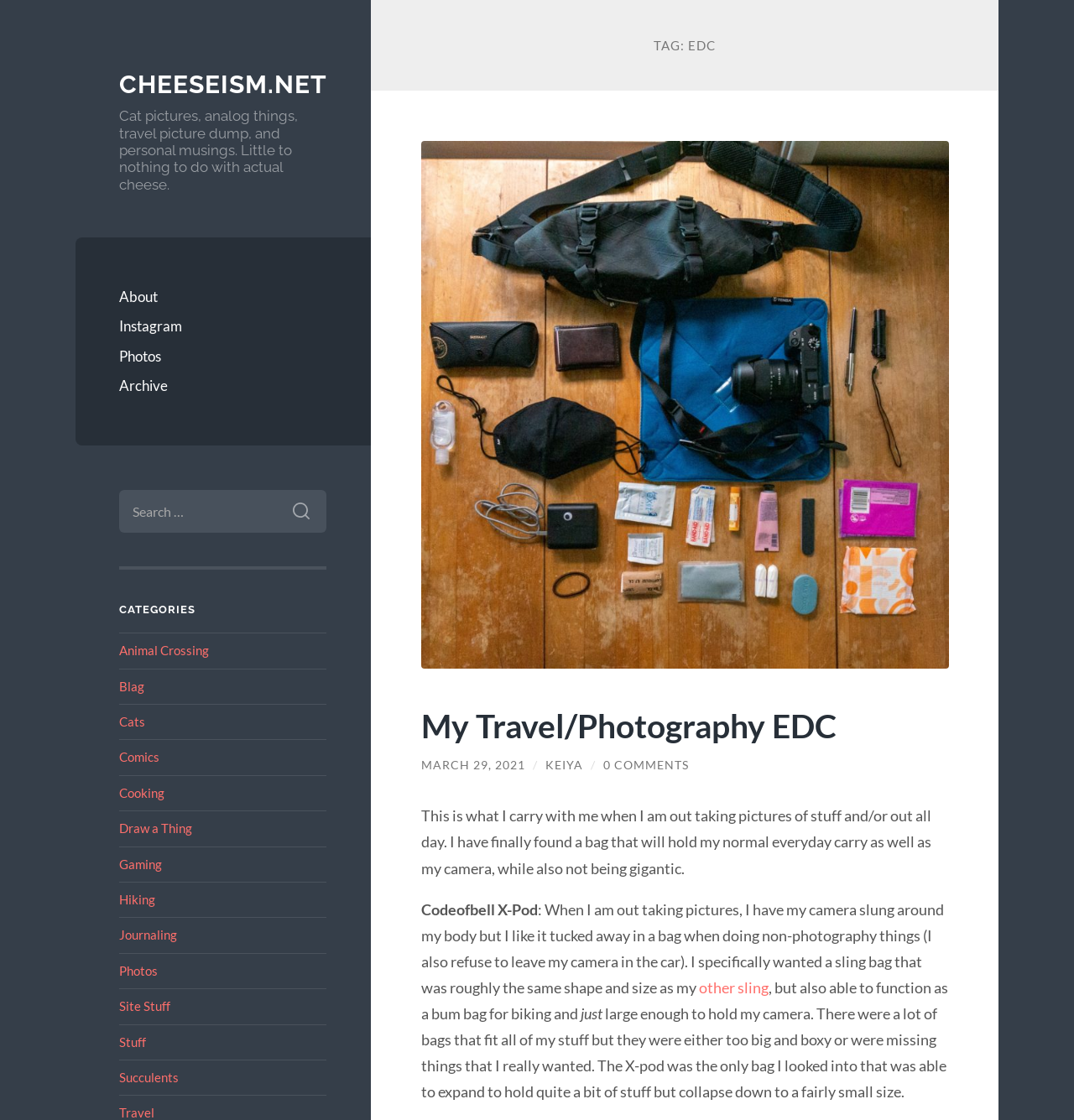Could you determine the bounding box coordinates of the clickable element to complete the instruction: "Browse photos"? Provide the coordinates as four float numbers between 0 and 1, i.e., [left, top, right, bottom].

[0.111, 0.305, 0.304, 0.331]